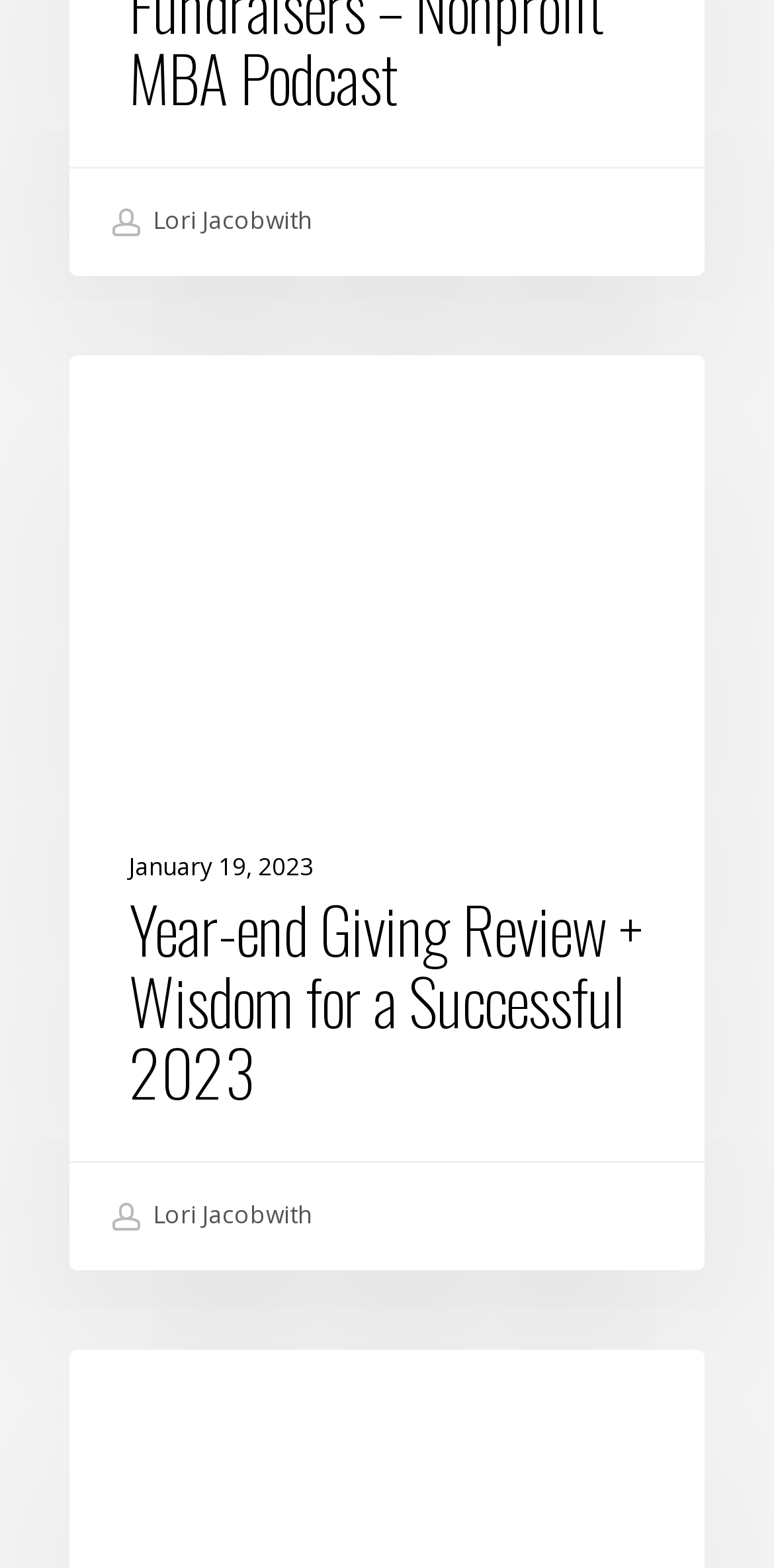Identify and provide the bounding box for the element described by: "Fundraising".

[0.141, 0.251, 0.4, 0.282]